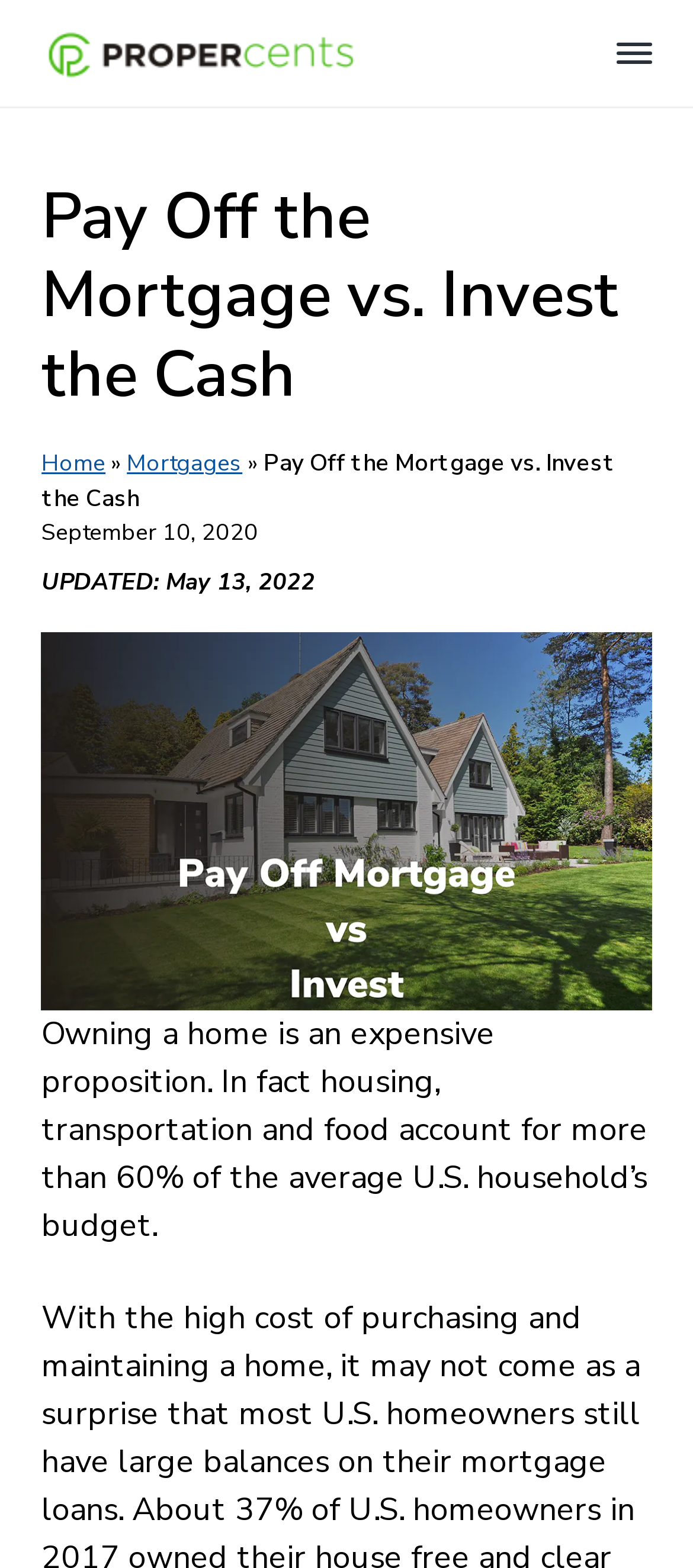What is the topic of the article?
Provide a detailed and well-explained answer to the question.

The topic of the article can be determined by looking at the heading element with the text 'Pay Off the Mortgage vs. Invest the Cash' at the top of the webpage, which is likely the title of the article.